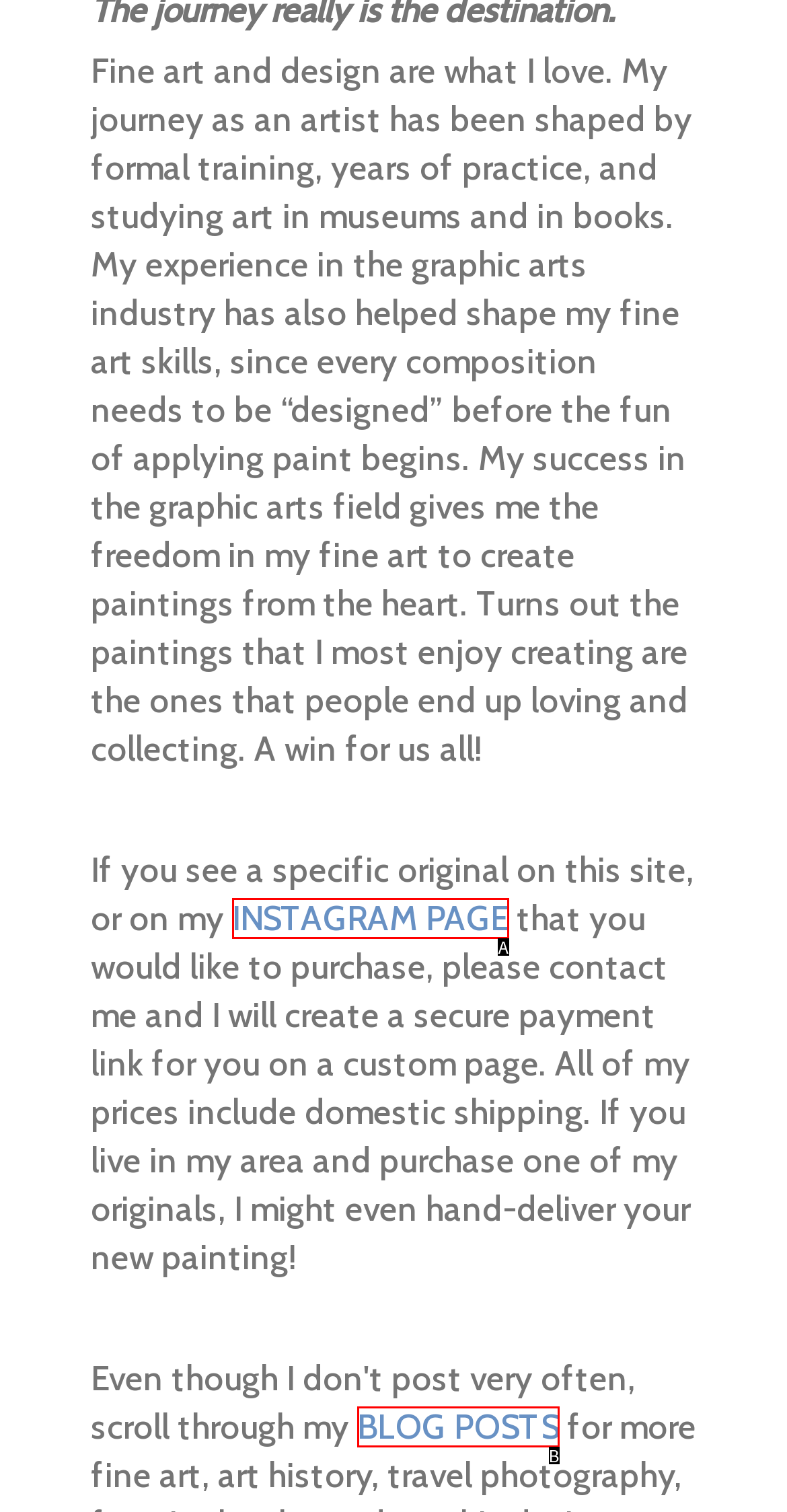Choose the letter that best represents the description: INSTAGRAM PAGE. Provide the letter as your response.

A